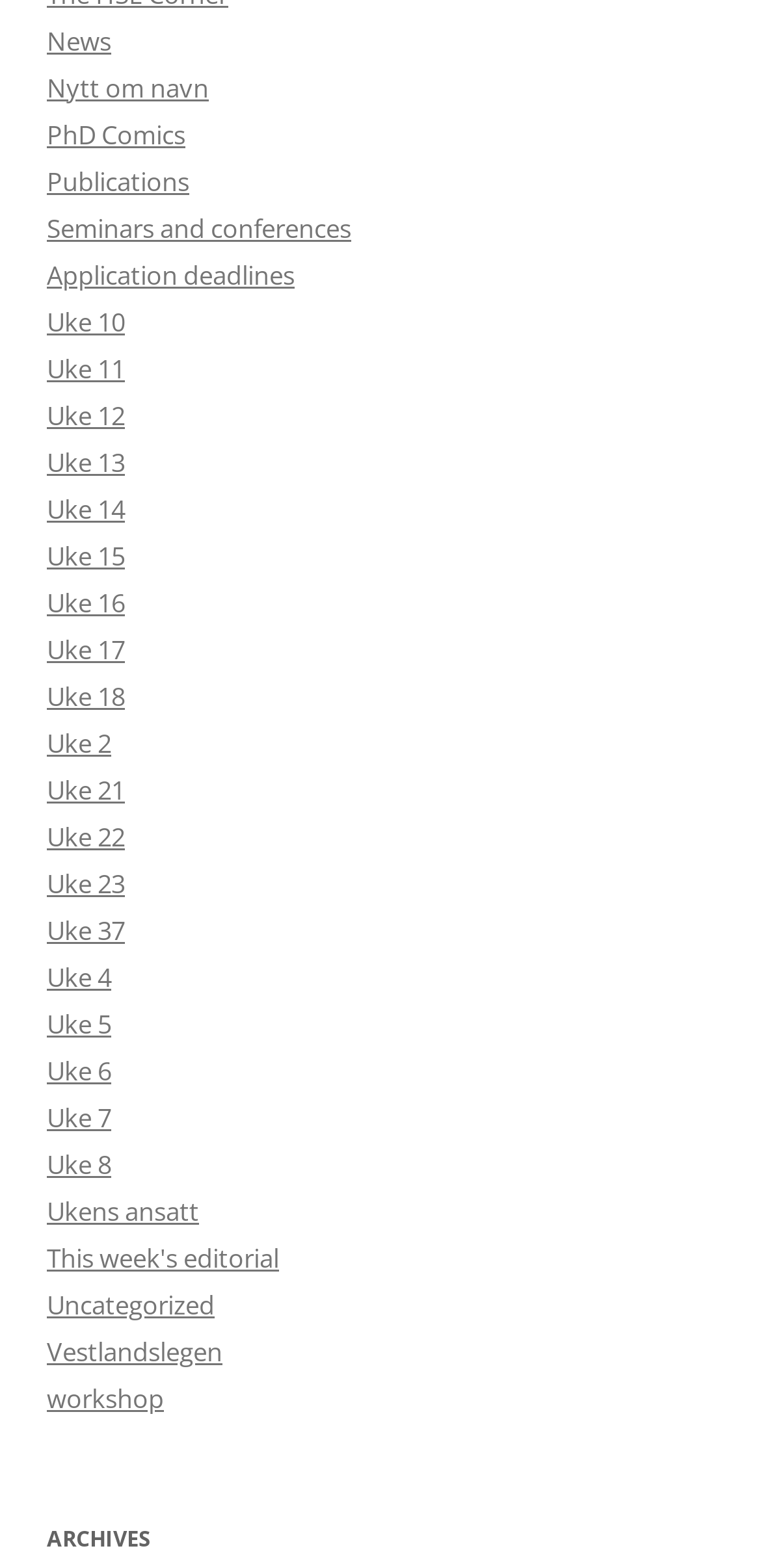What is the purpose of the webpage? From the image, respond with a single word or brief phrase.

News and archives